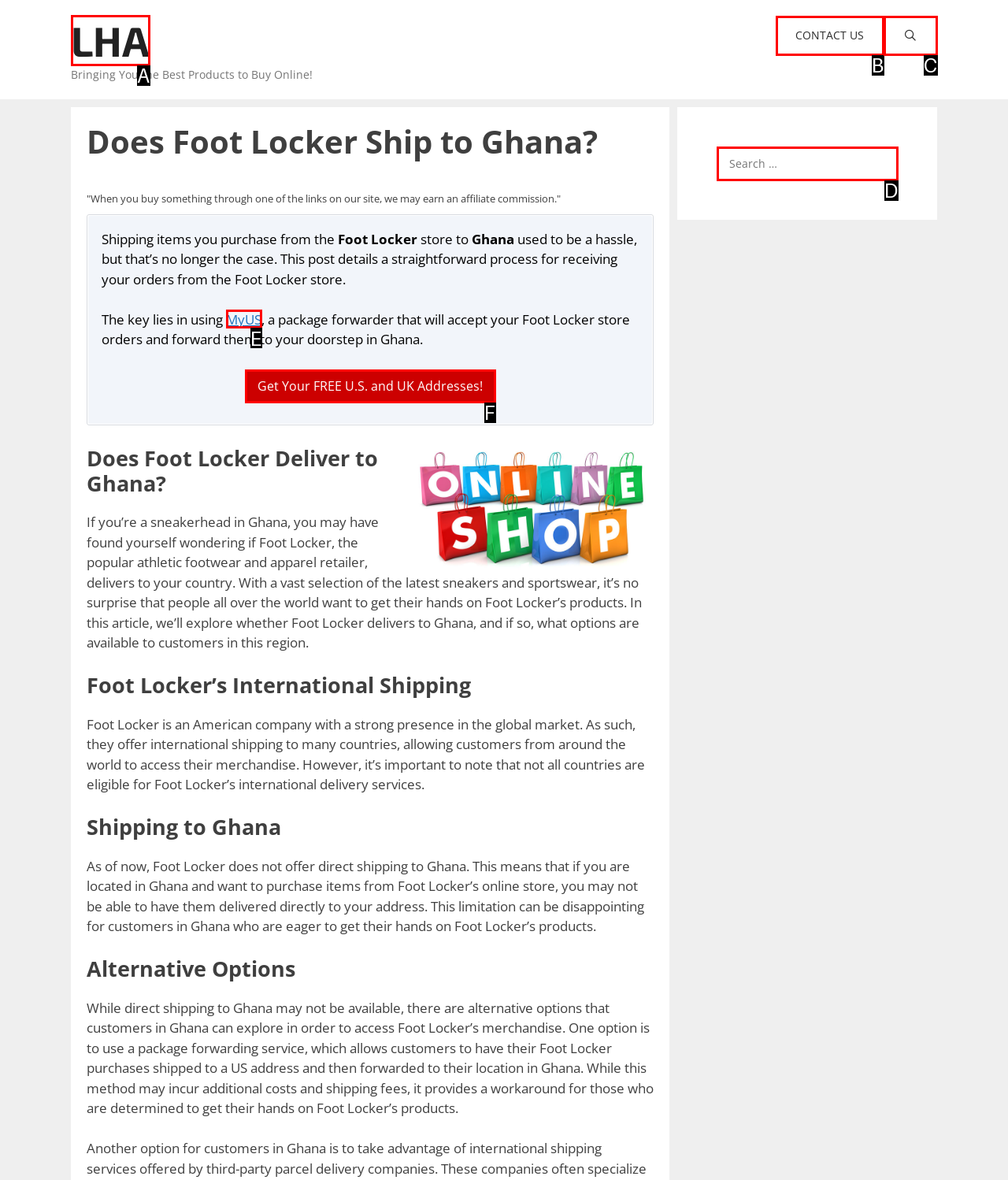Point out the option that best suits the description: Contact us
Indicate your answer with the letter of the selected choice.

B